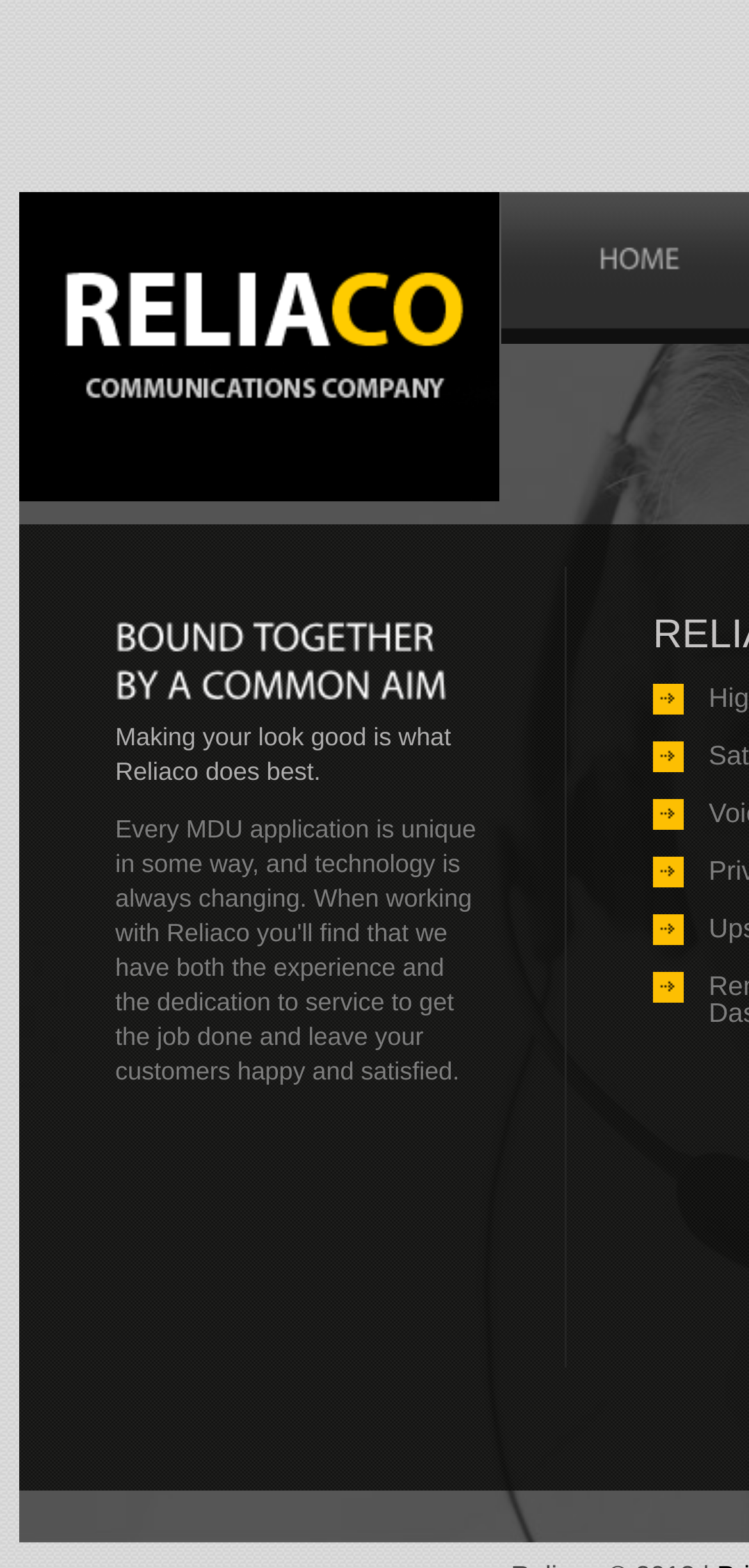Is the company focused on communication?
Look at the image and respond with a single word or a short phrase.

Yes